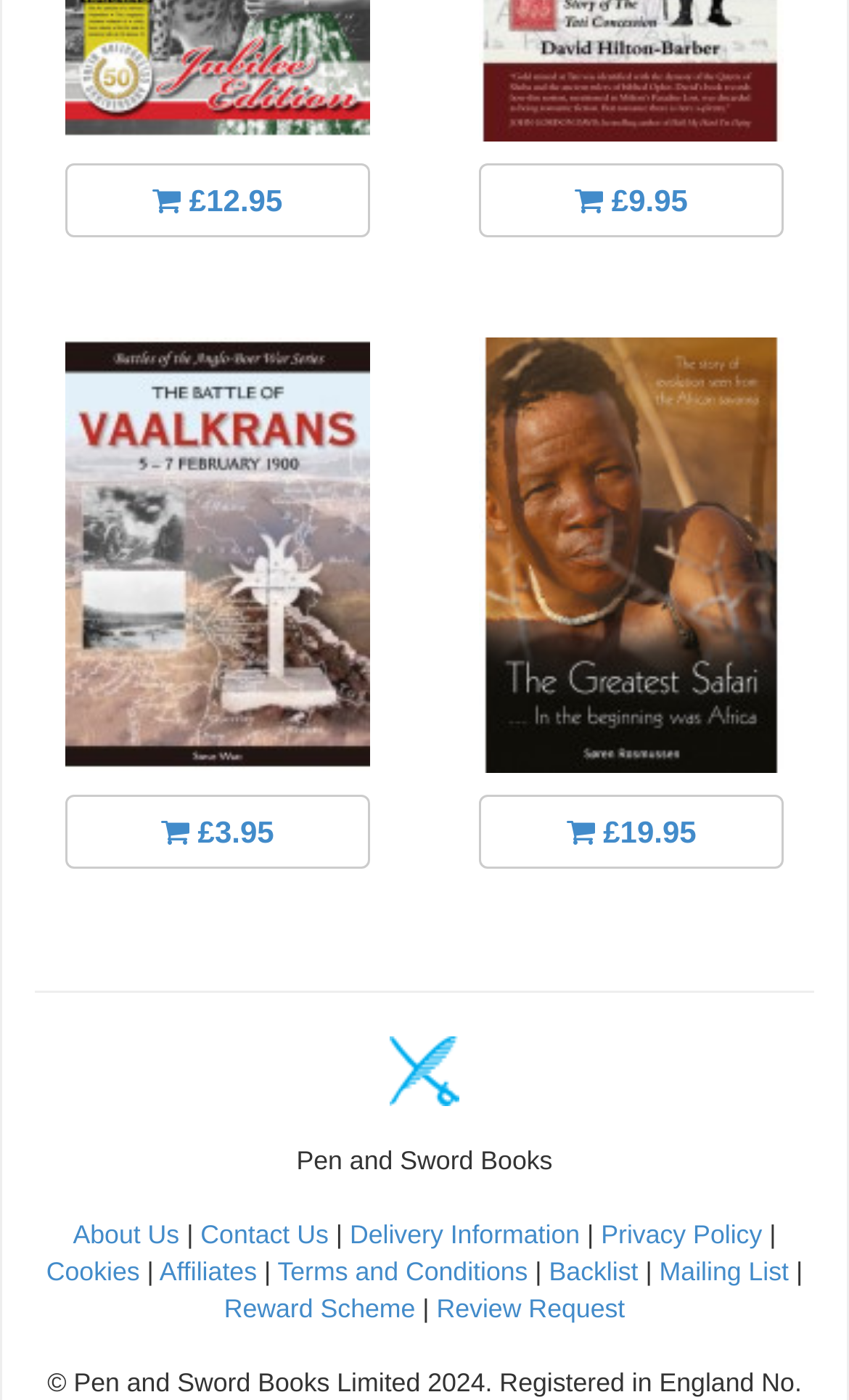Use the information in the screenshot to answer the question comprehensively: How many navigation links are there at the bottom of the webpage?

I counted the number of link elements at the bottom of the webpage, which are 9 in total. They include links to 'About Us', 'Contact Us', 'Delivery Information', and others.